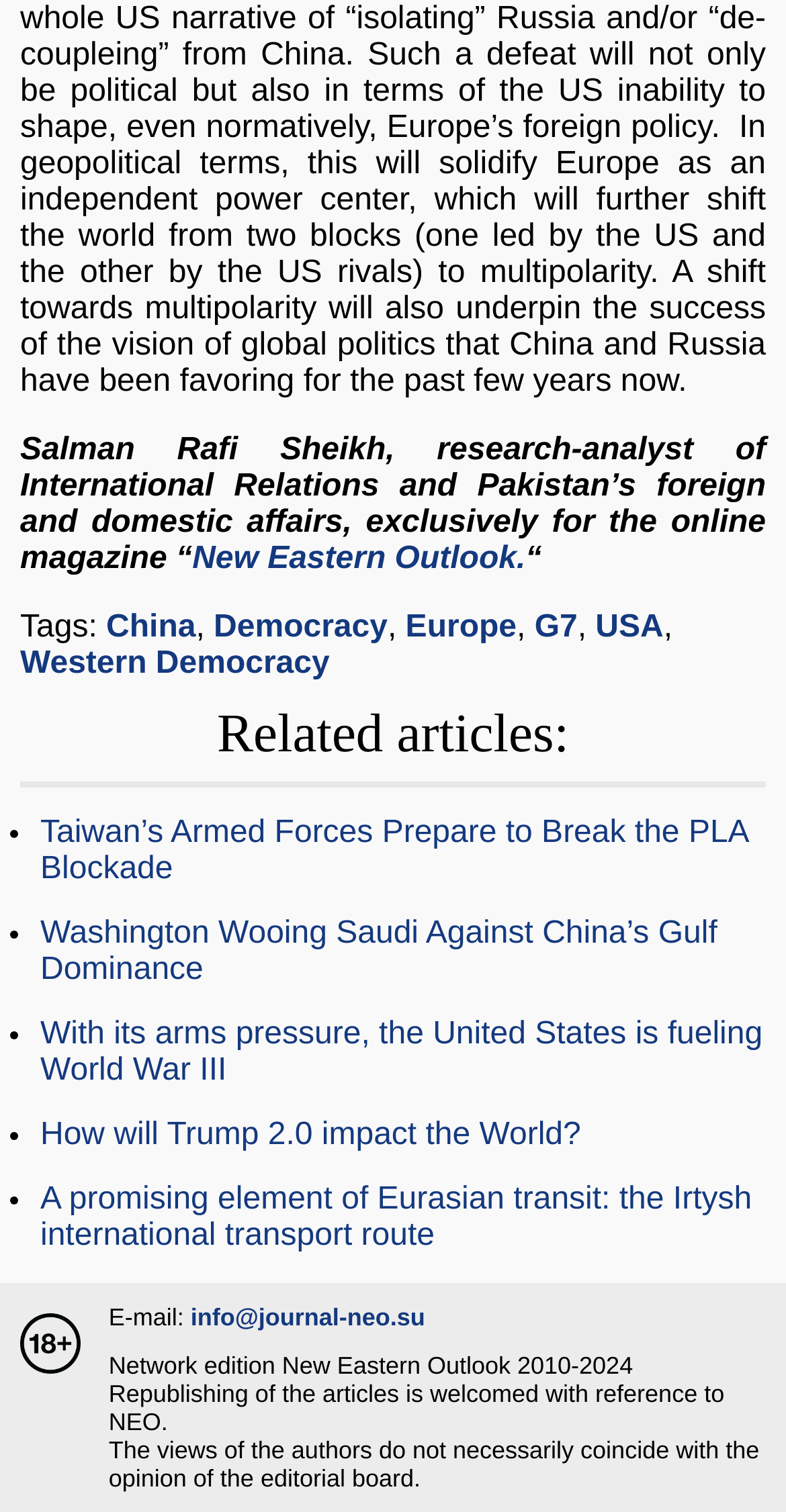Determine the bounding box coordinates of the clickable element to achieve the following action: 'Send email to info@journal-neo.su'. Provide the coordinates as four float values between 0 and 1, formatted as [left, top, right, bottom].

[0.243, 0.862, 0.541, 0.881]